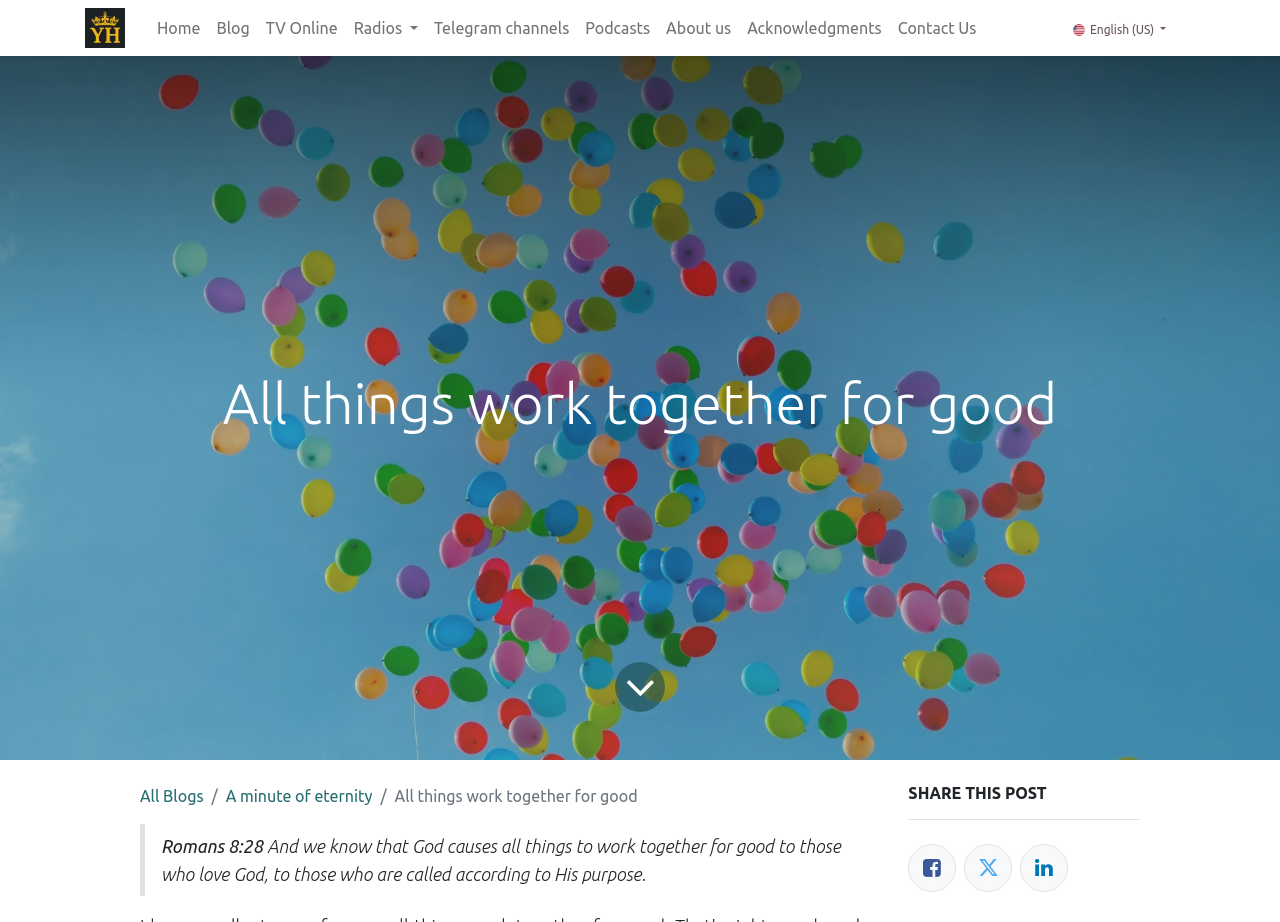Use a single word or phrase to answer the question:
What is the title of the blog post?

All things work together for good